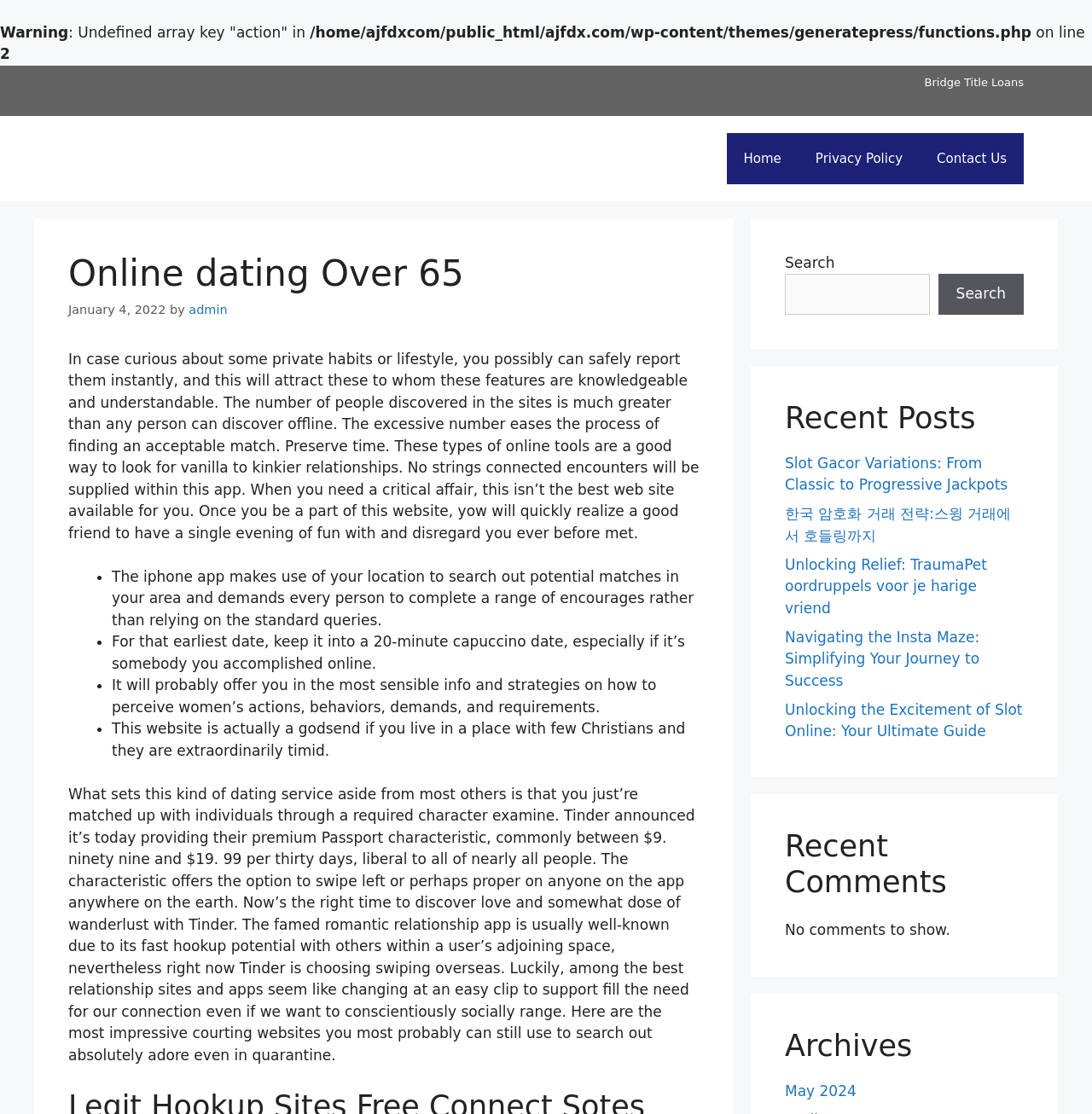Identify the bounding box coordinates of the clickable region required to complete the instruction: "View the 'Recent Posts'". The coordinates should be given as four float numbers within the range of 0 and 1, i.e., [left, top, right, bottom].

[0.719, 0.359, 0.938, 0.391]